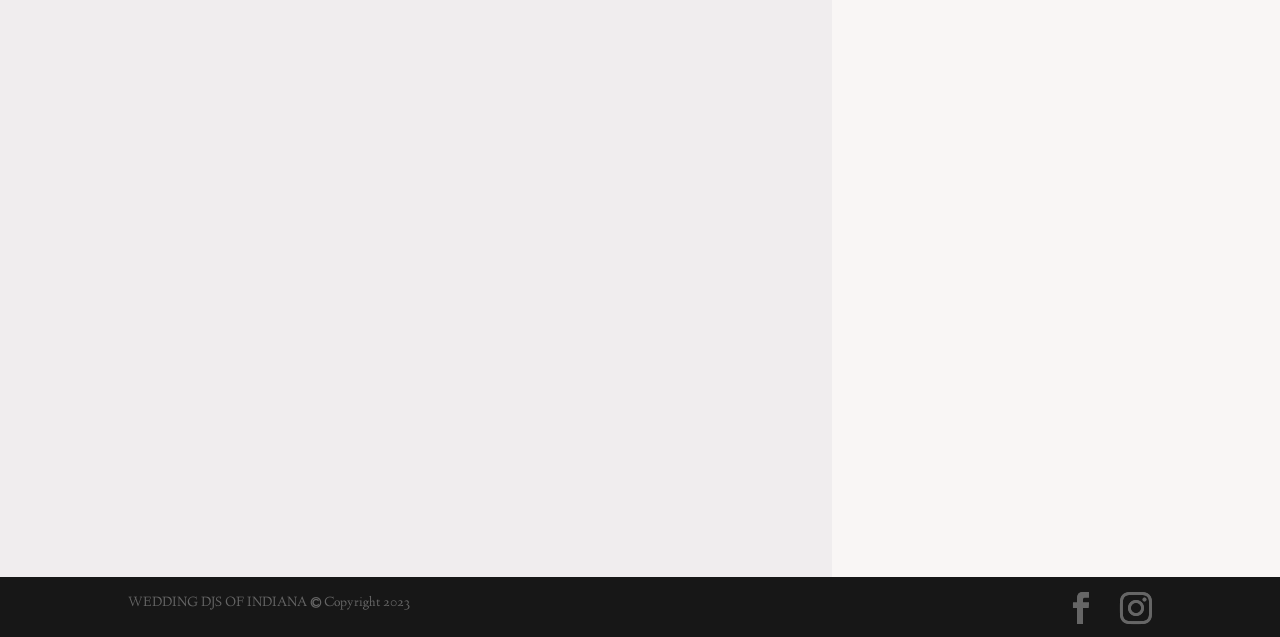Bounding box coordinates should be in the format (top-left x, top-left y, bottom-right x, bottom-right y) and all values should be floating point numbers between 0 and 1. Determine the bounding box coordinate for the UI element described as: Get In Touch

[0.42, 0.504, 0.58, 0.592]